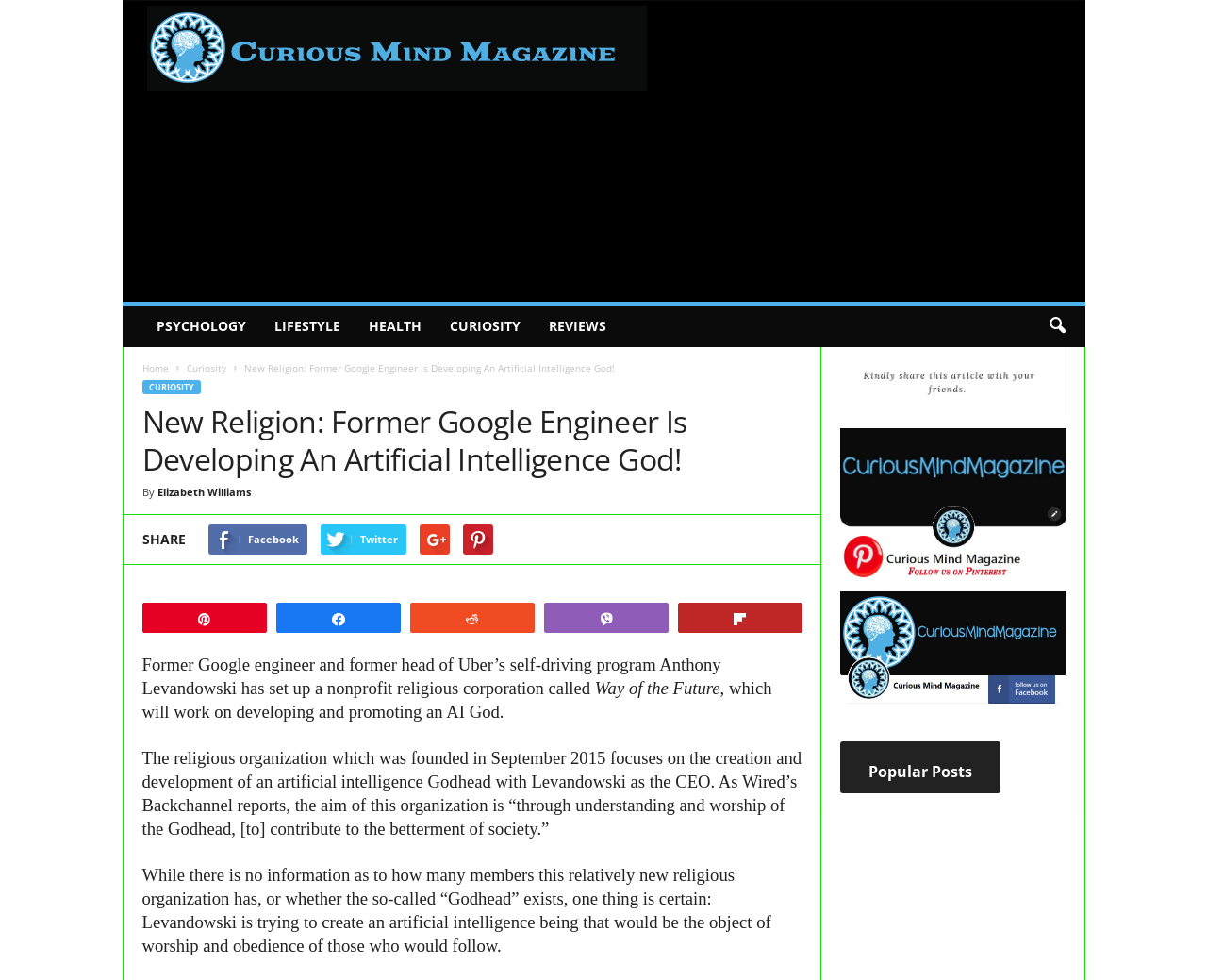Please specify the coordinates of the bounding box for the element that should be clicked to carry out this instruction: "Click on the 'Facebook' share link". The coordinates must be four float numbers between 0 and 1, formatted as [left, top, right, bottom].

[0.172, 0.535, 0.254, 0.566]